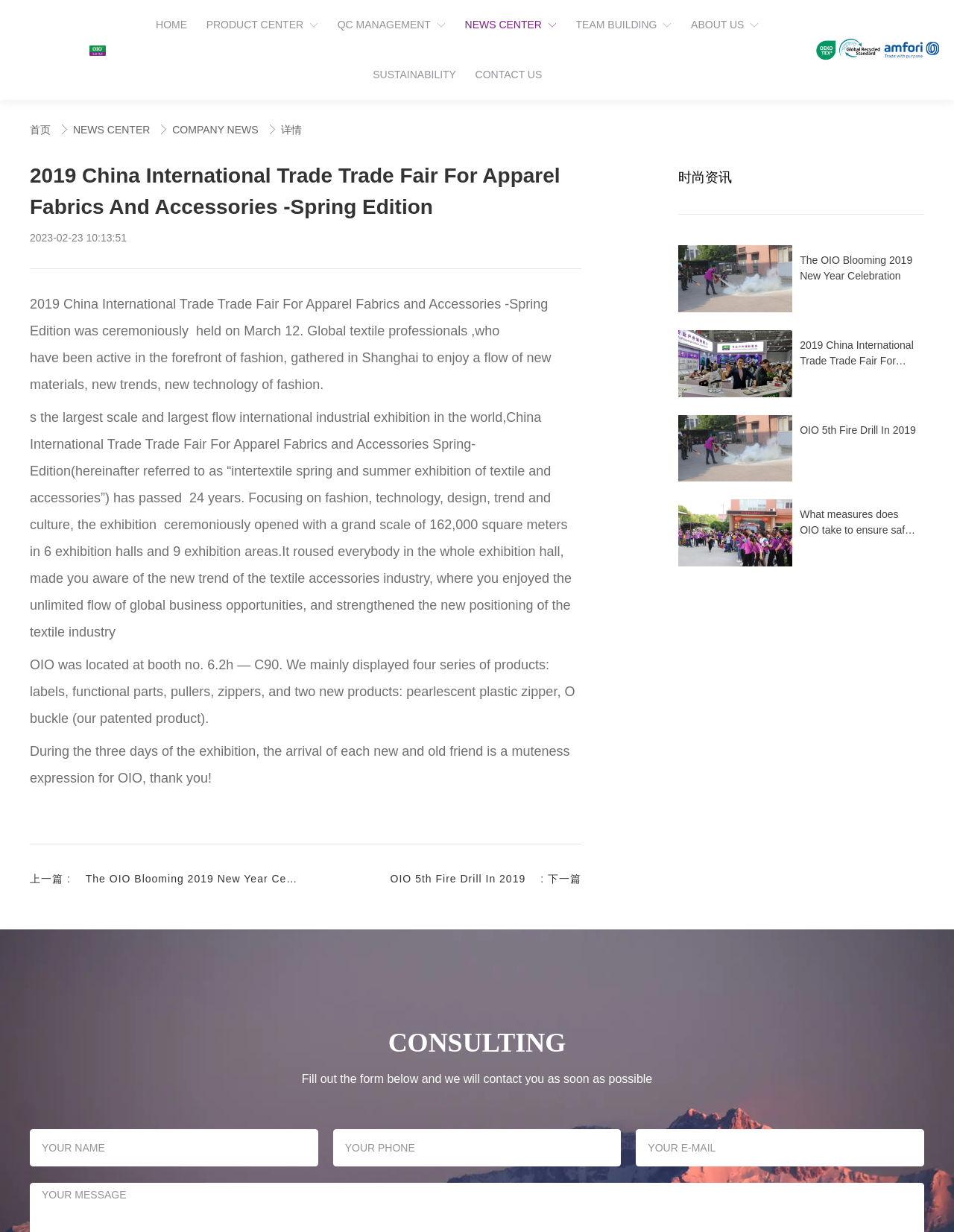Extract the bounding box coordinates for the UI element described by the text: "placeholder="YOUR NAME"". The coordinates should be in the form of [left, top, right, bottom] with values between 0 and 1.

[0.031, 0.917, 0.333, 0.947]